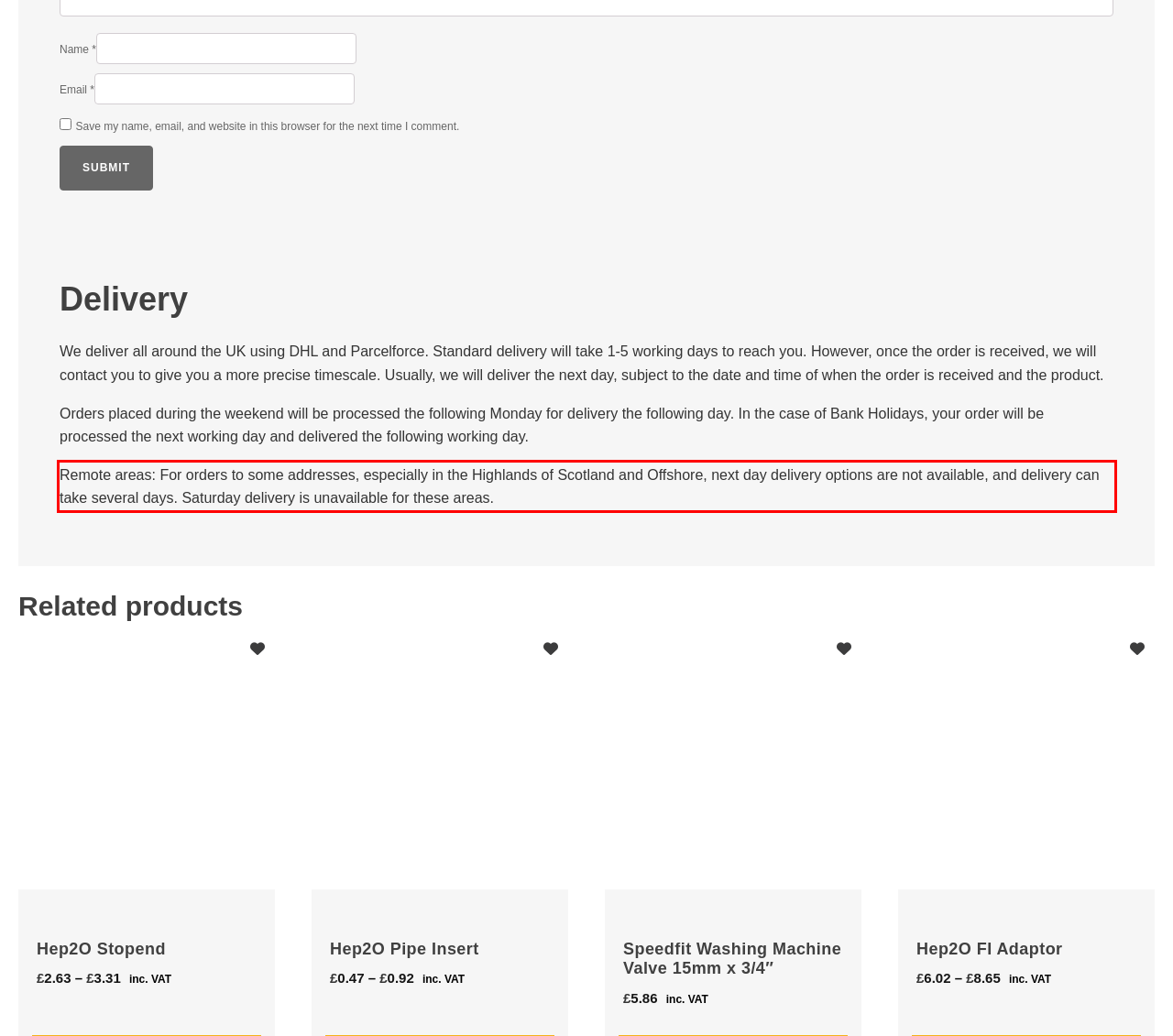Given a screenshot of a webpage with a red bounding box, please identify and retrieve the text inside the red rectangle.

Remote areas: For orders to some addresses, especially in the Highlands of Scotland and Offshore, next day delivery options are not available, and delivery can take several days. Saturday delivery is unavailable for these areas.